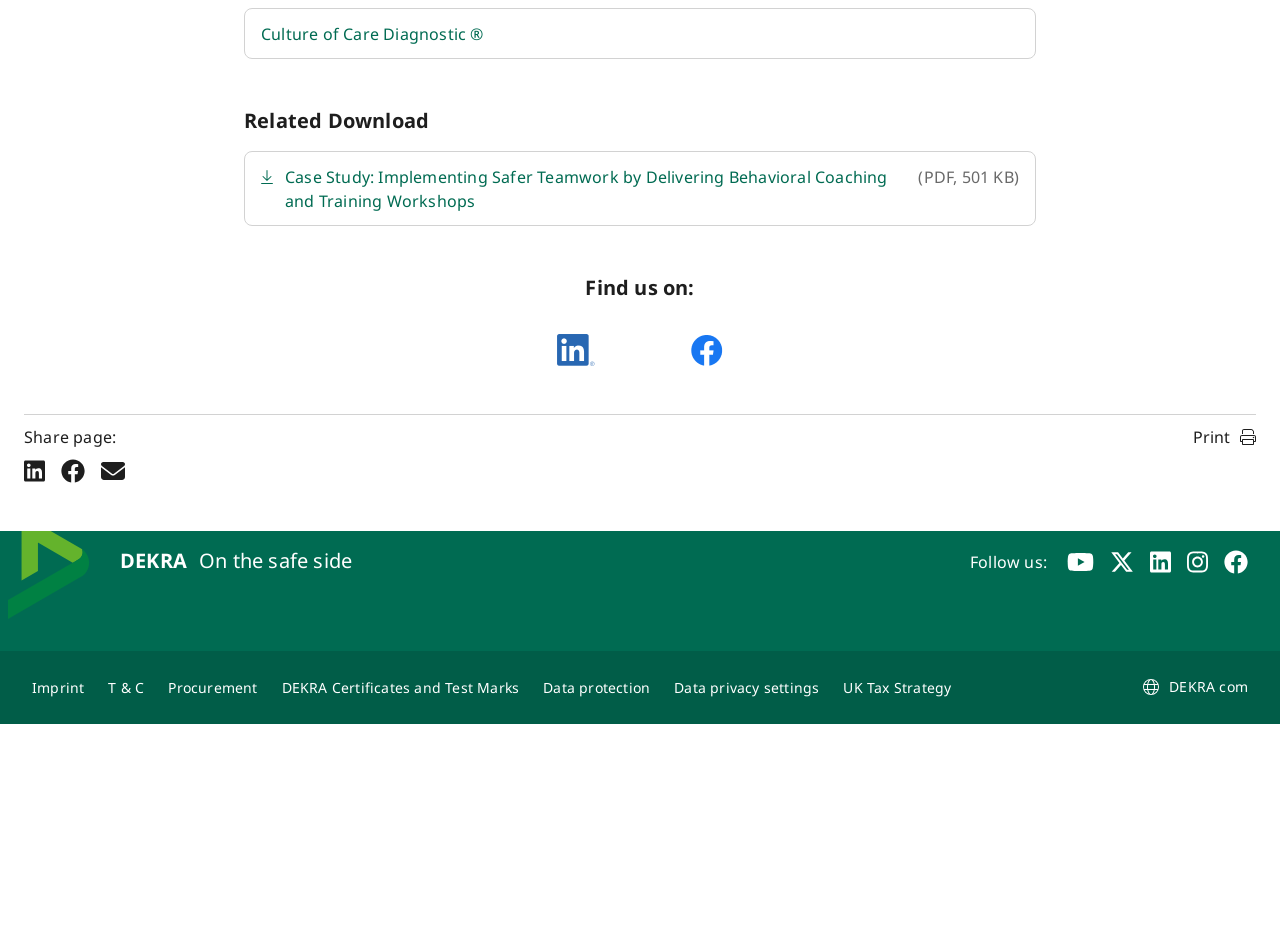Provide a one-word or brief phrase answer to the question:
What is the text of the footer section at the bottom of the webpage?

DEKRA On the safe side